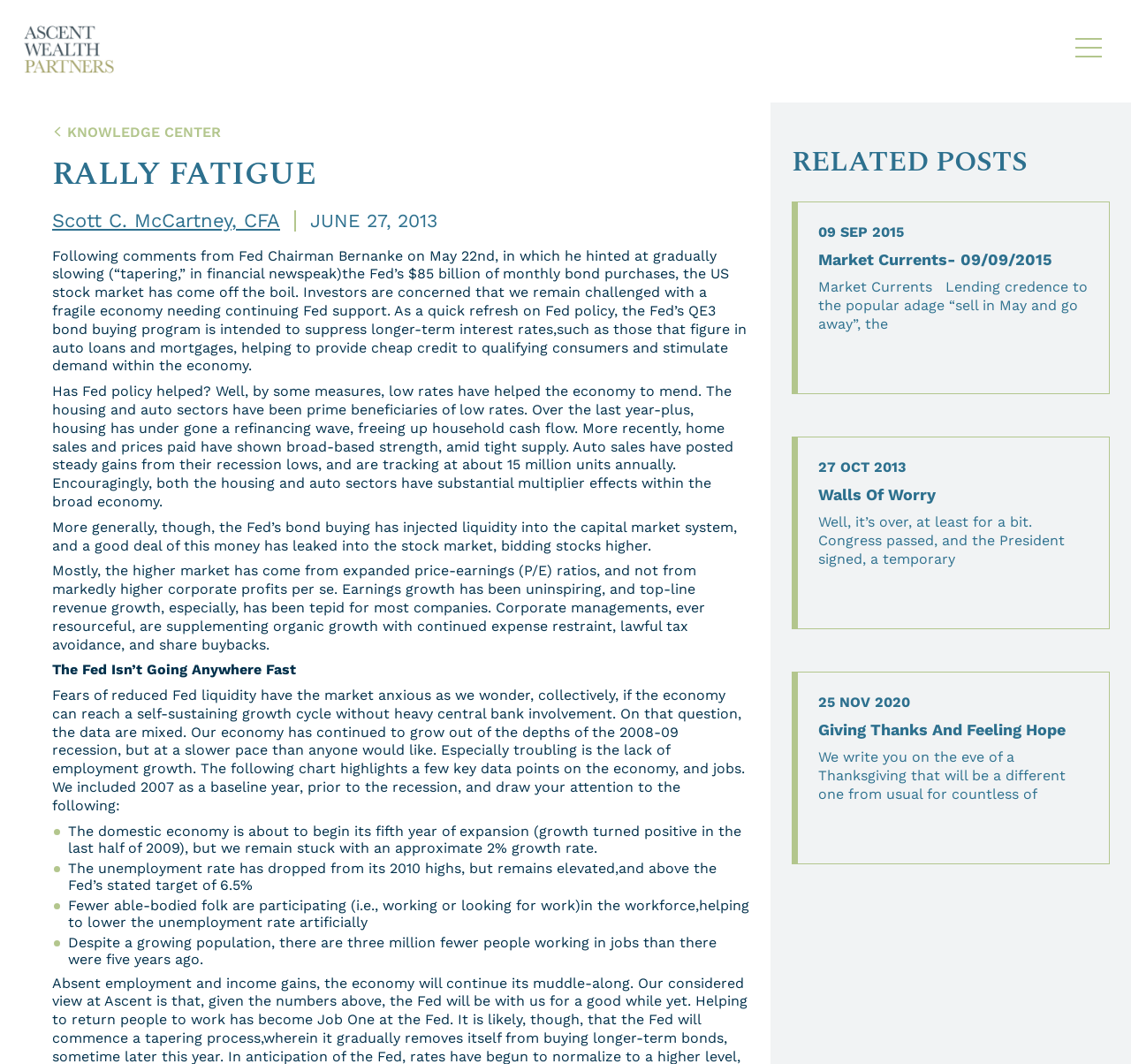Identify the bounding box of the UI component described as: "Knowledge Center".

[0.046, 0.116, 0.195, 0.132]